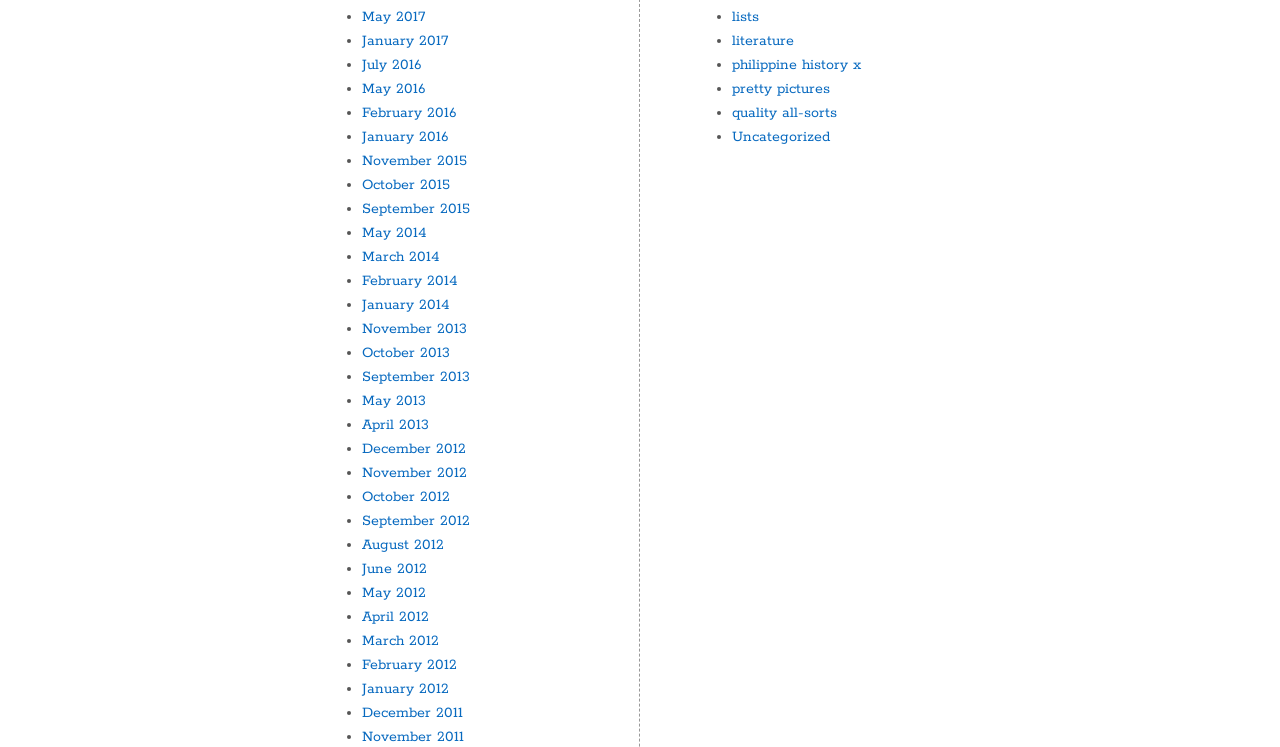What is the category that starts with the letter 'P'?
Refer to the screenshot and deliver a thorough answer to the question presented.

I searched for the category that starts with the letter 'P' and found that it is 'pretty pictures'.